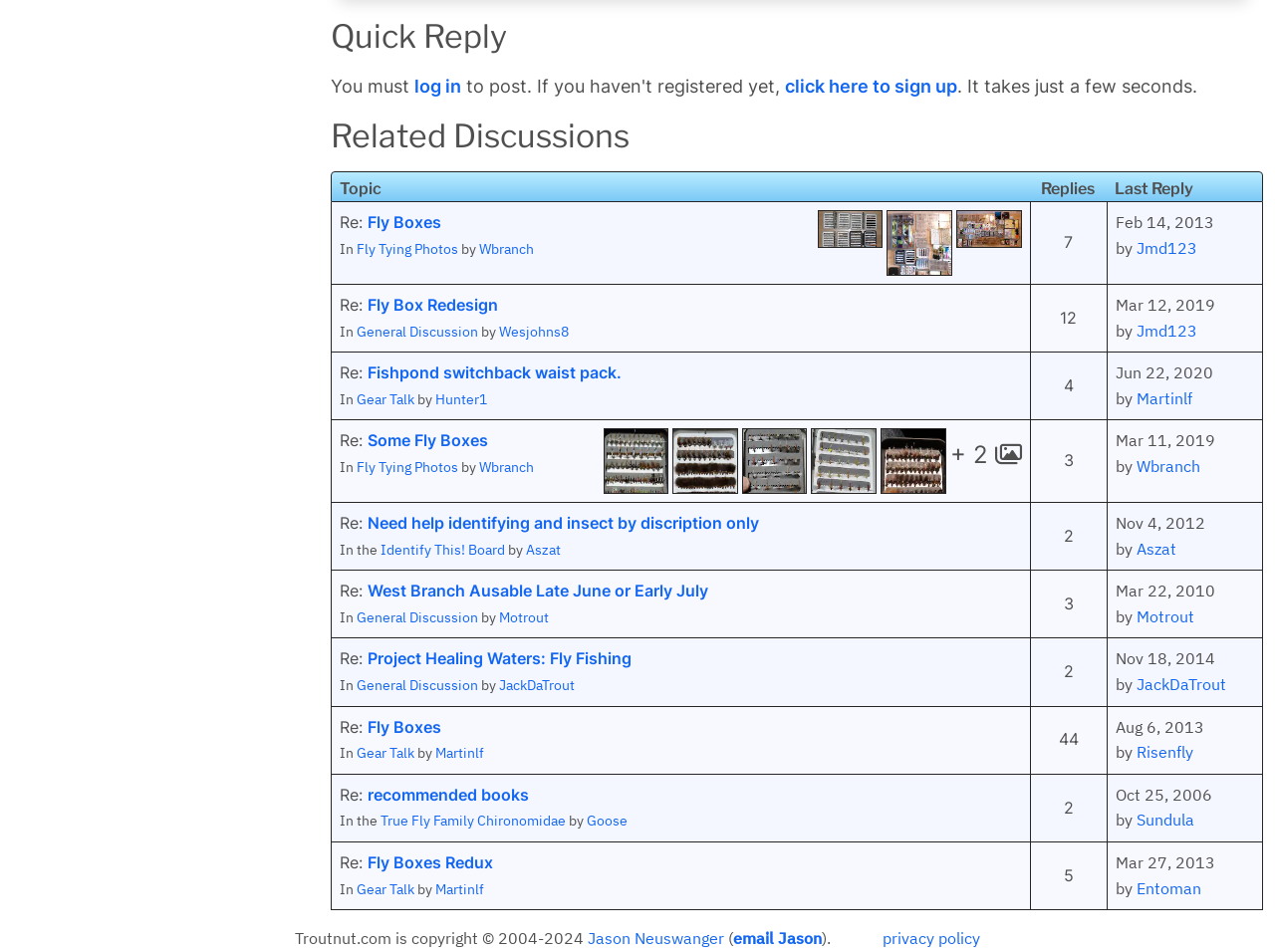Answer the question with a brief word or phrase:
What is the topic of the discussion?

Fly Boxes